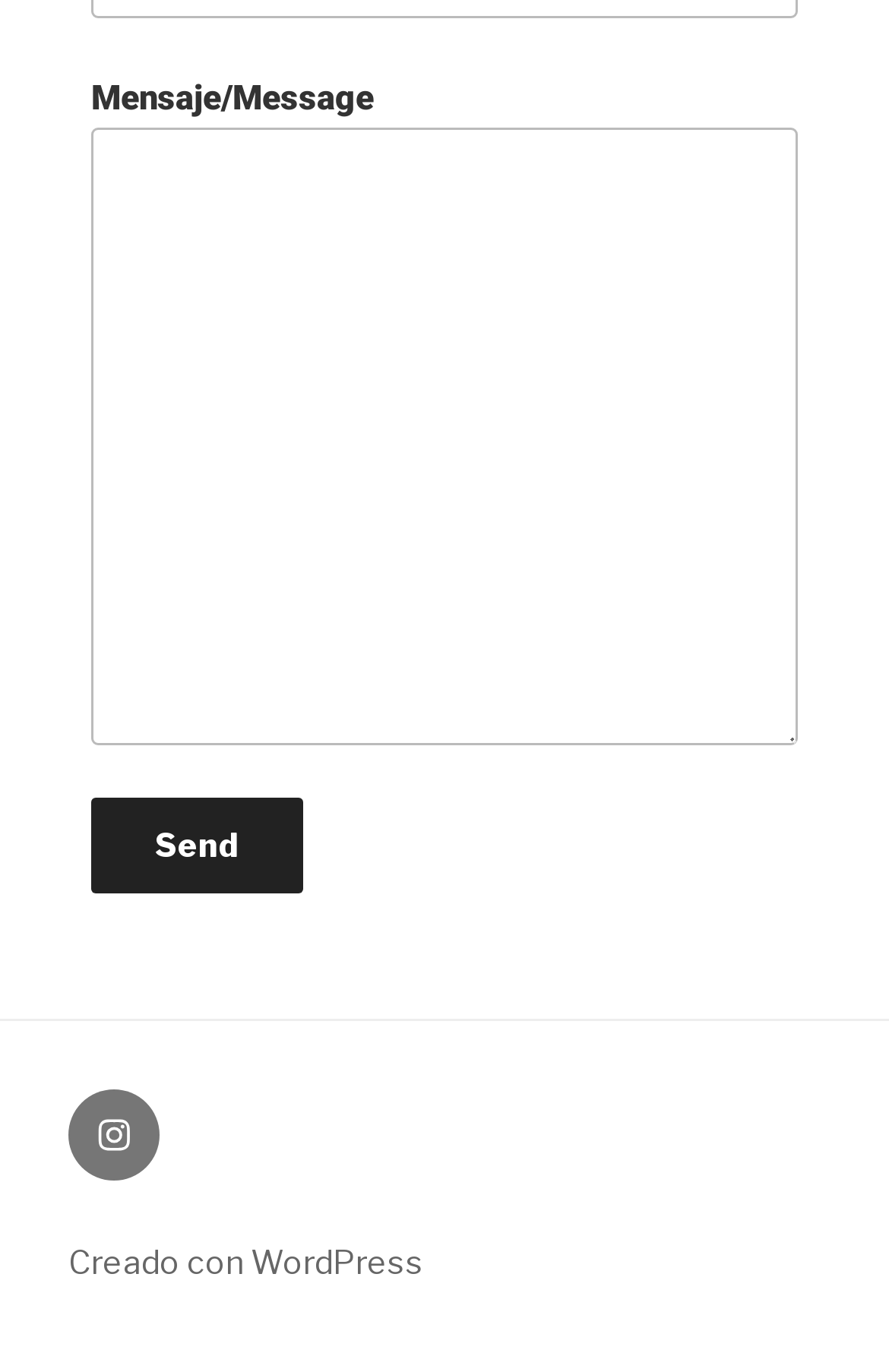Please respond in a single word or phrase: 
What is the position of the 'Send' button?

Below the textbox